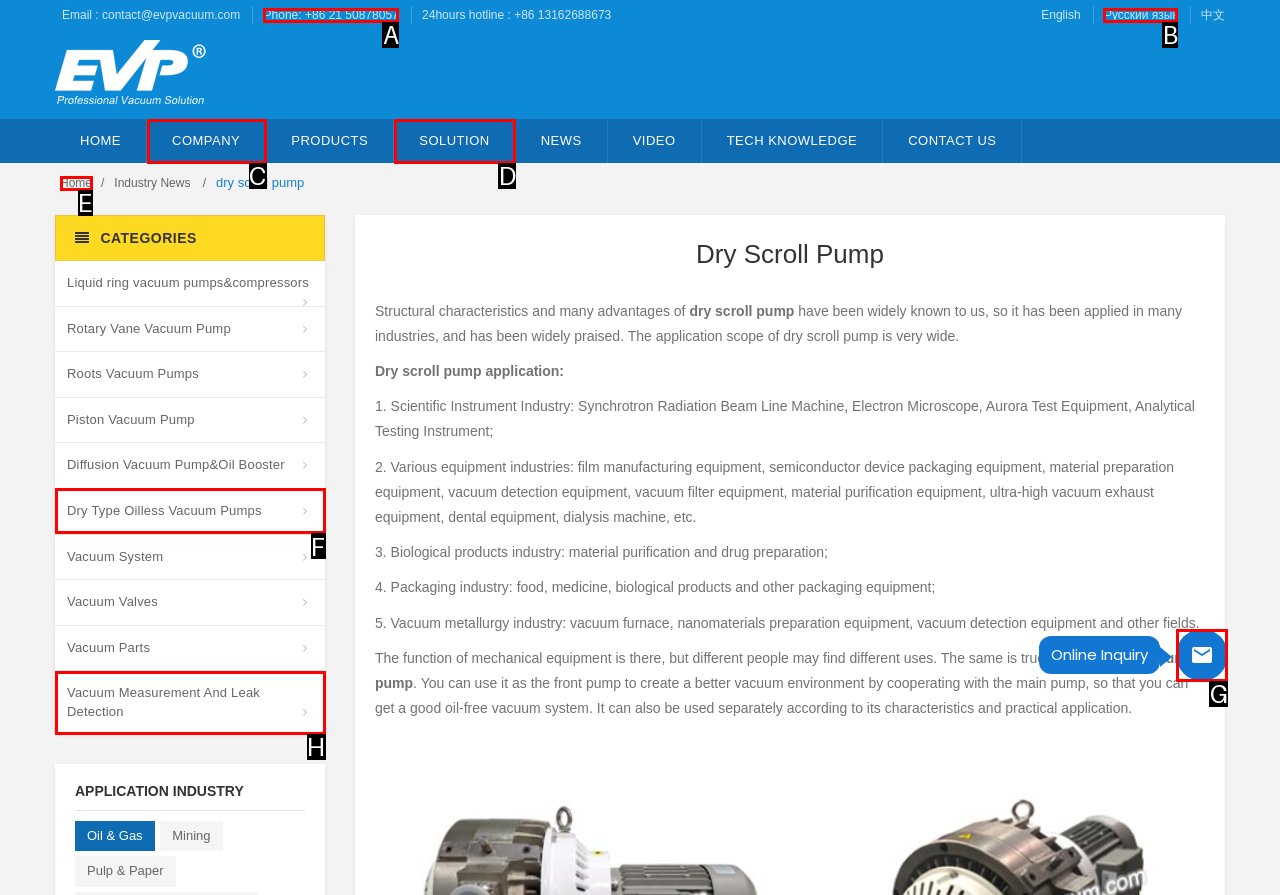Determine which letter corresponds to the UI element to click for this task: Click the 'Online Inquiry' button
Respond with the letter from the available options.

G